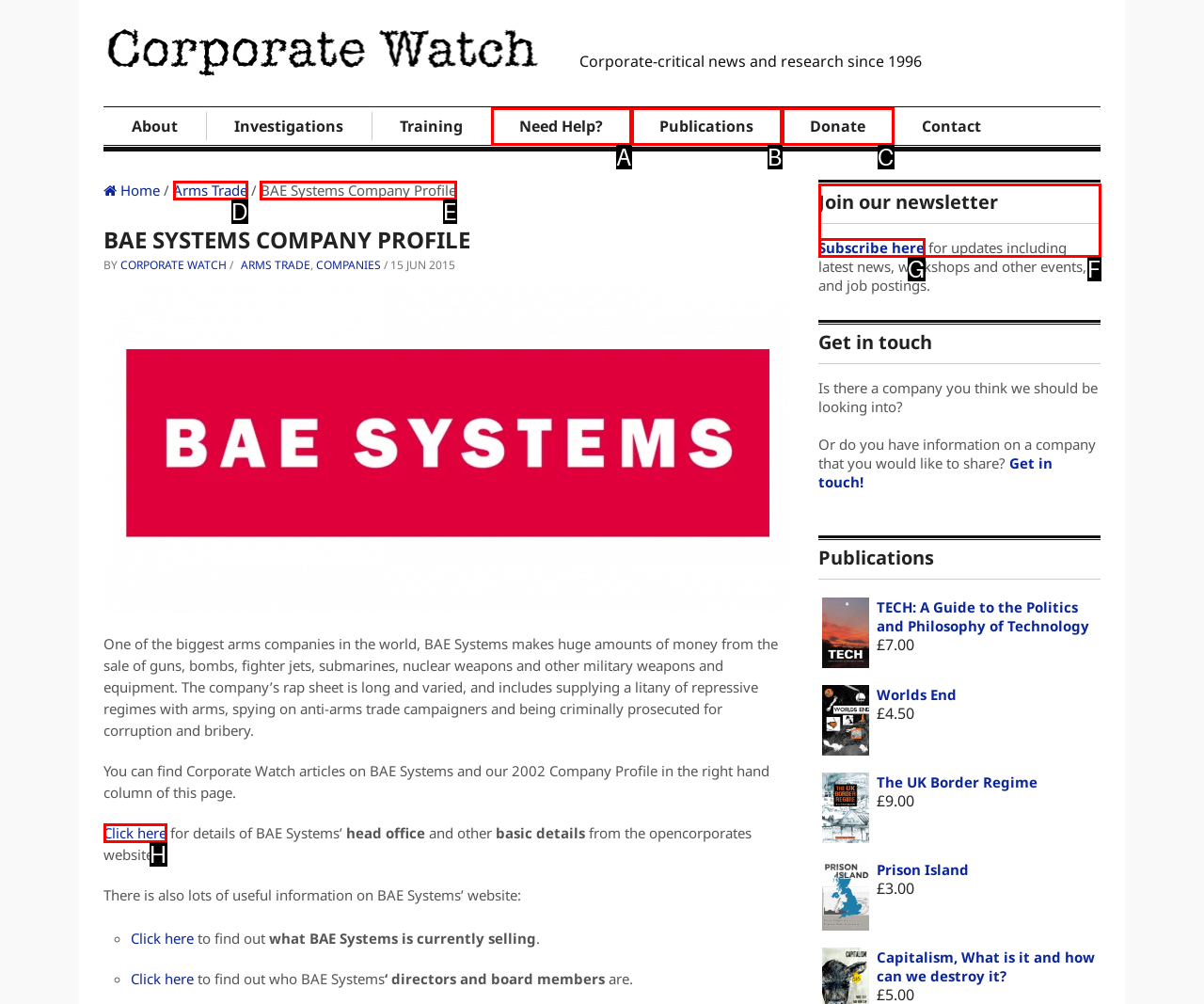For the task: Read BAE Systems Company Profile, identify the HTML element to click.
Provide the letter corresponding to the right choice from the given options.

E